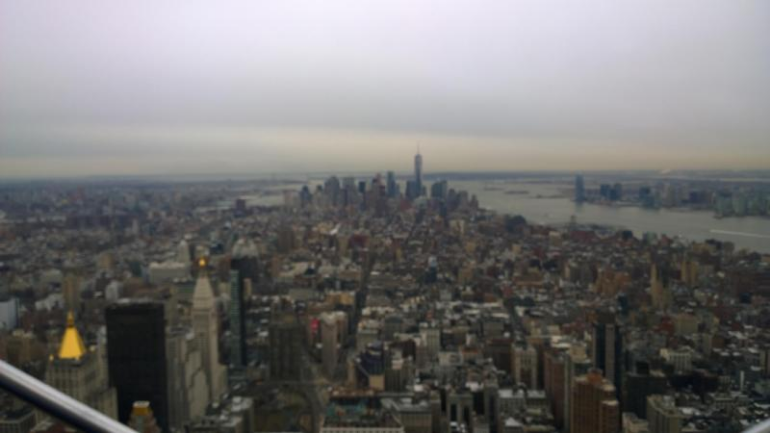Give a one-word or short-phrase answer to the following question: 
What is the prominent building feature in the foreground?

Golden spire